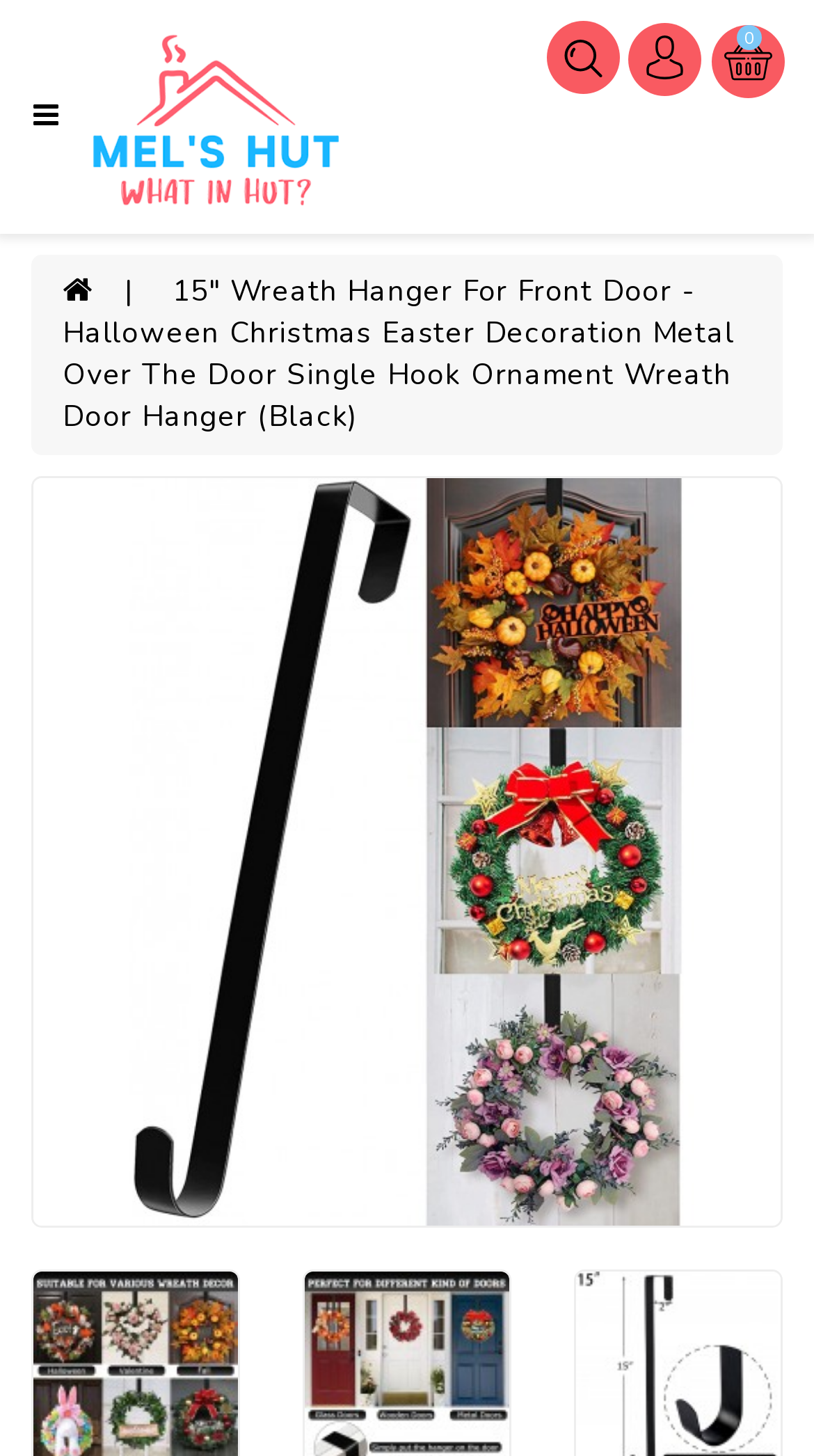Could you highlight the region that needs to be clicked to execute the instruction: "go to HOME & KITCHEN"?

[0.0, 0.092, 0.077, 0.198]